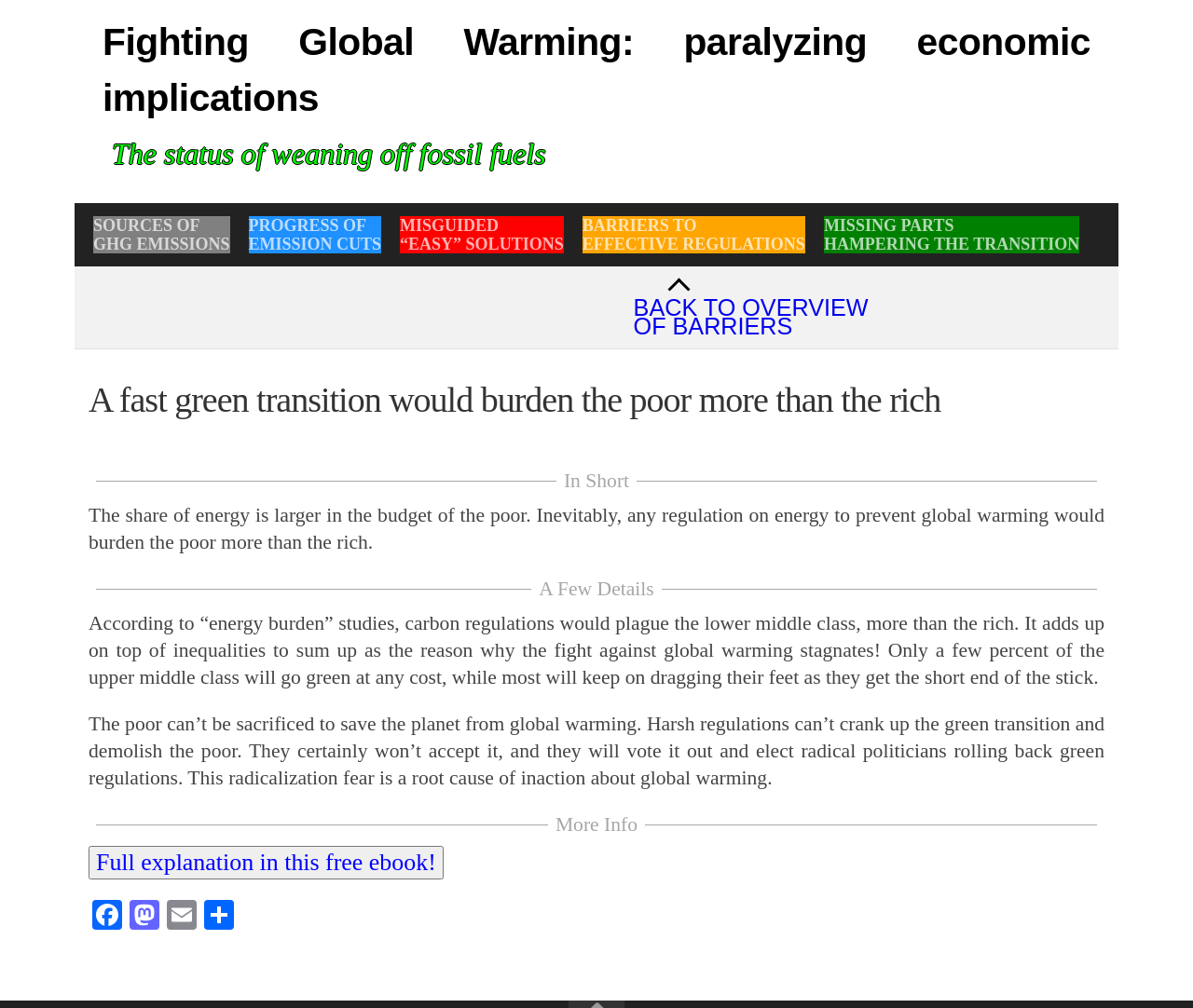What is the relationship between harsh regulations and the green transition?
Answer the question with a detailed and thorough explanation.

According to the article, harsh regulations can't crank up the green transition and demolish the poor, as stated in the 'A Few Details' section, implying that such regulations are not effective in achieving the desired outcome.